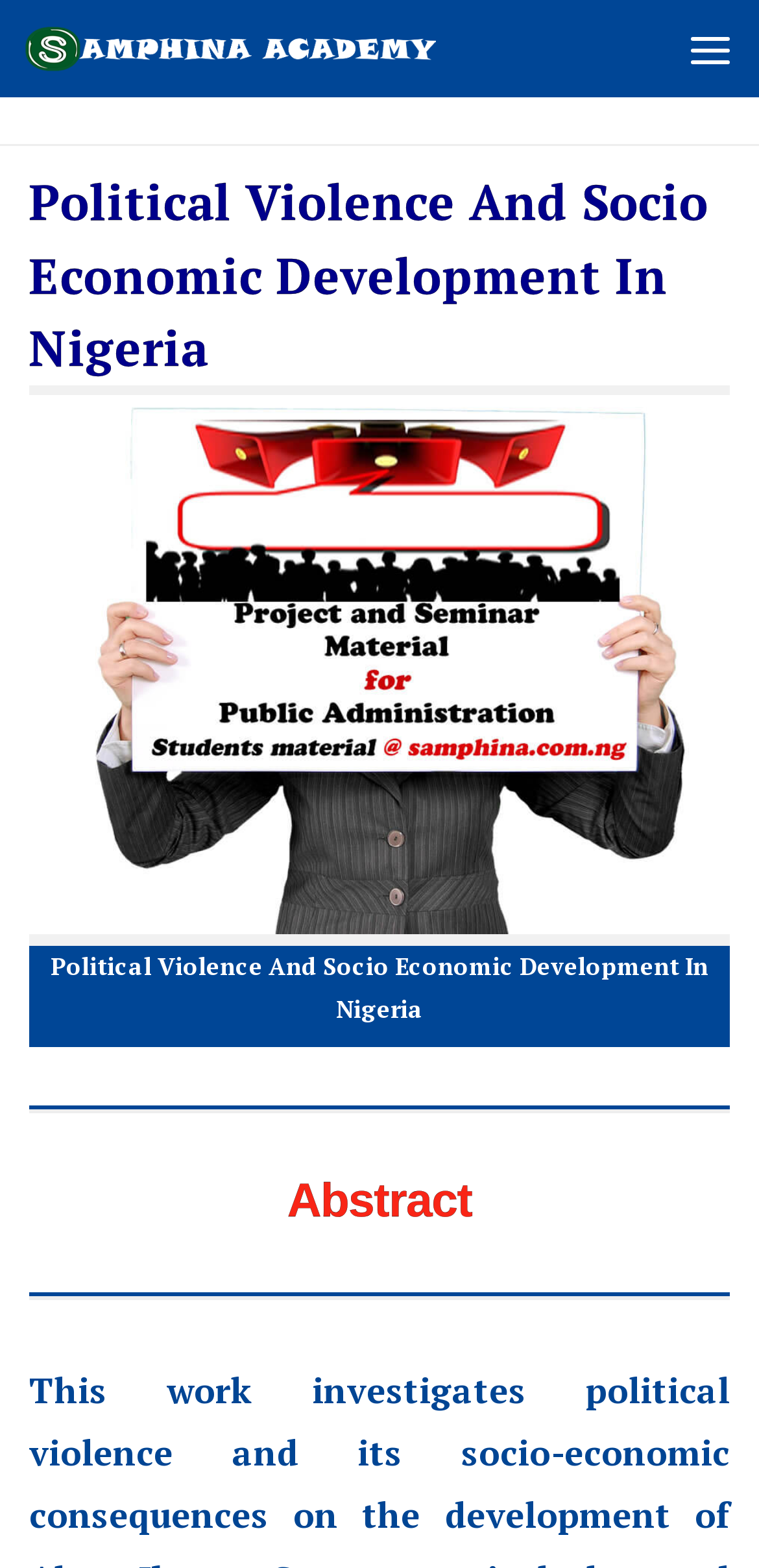How many separators are there on the page? Observe the screenshot and provide a one-word or short phrase answer.

2